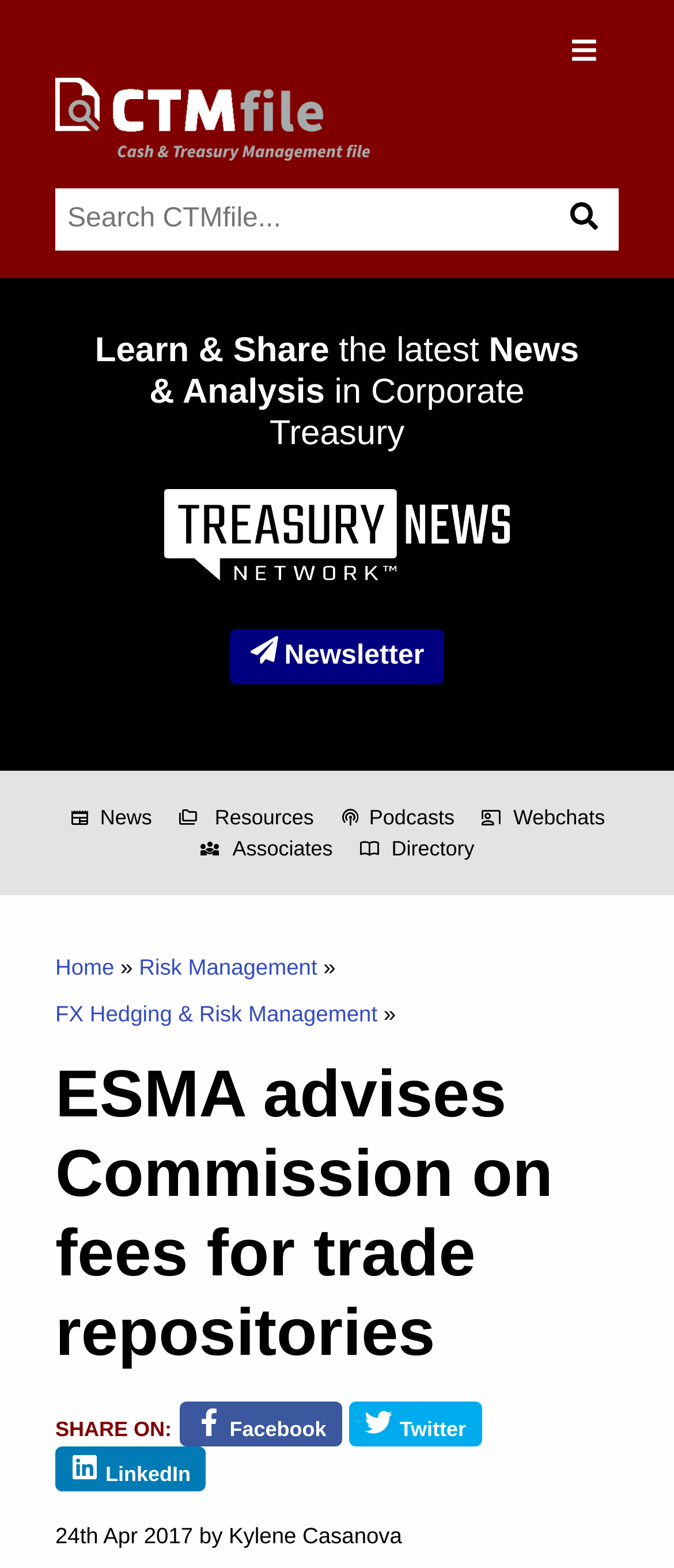Find the bounding box coordinates of the clickable area required to complete the following action: "View local news".

None